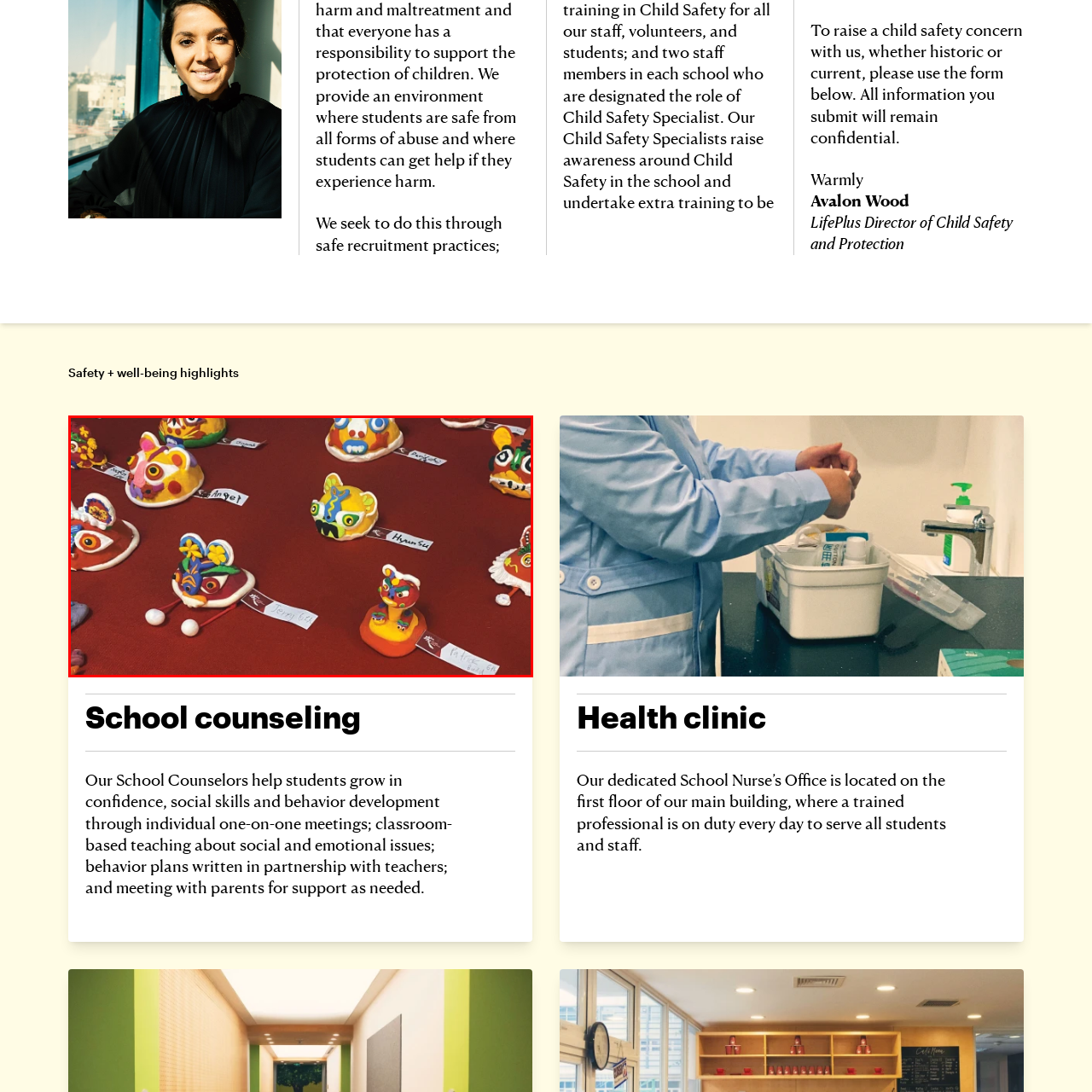Observe the image within the red bounding box carefully and provide an extensive answer to the following question using the visual cues: What is the color of the surface the figurines are on?

The caption describes the setting as a 'textured, red surface', which suggests that the figurines are placed on a surface with a red color.